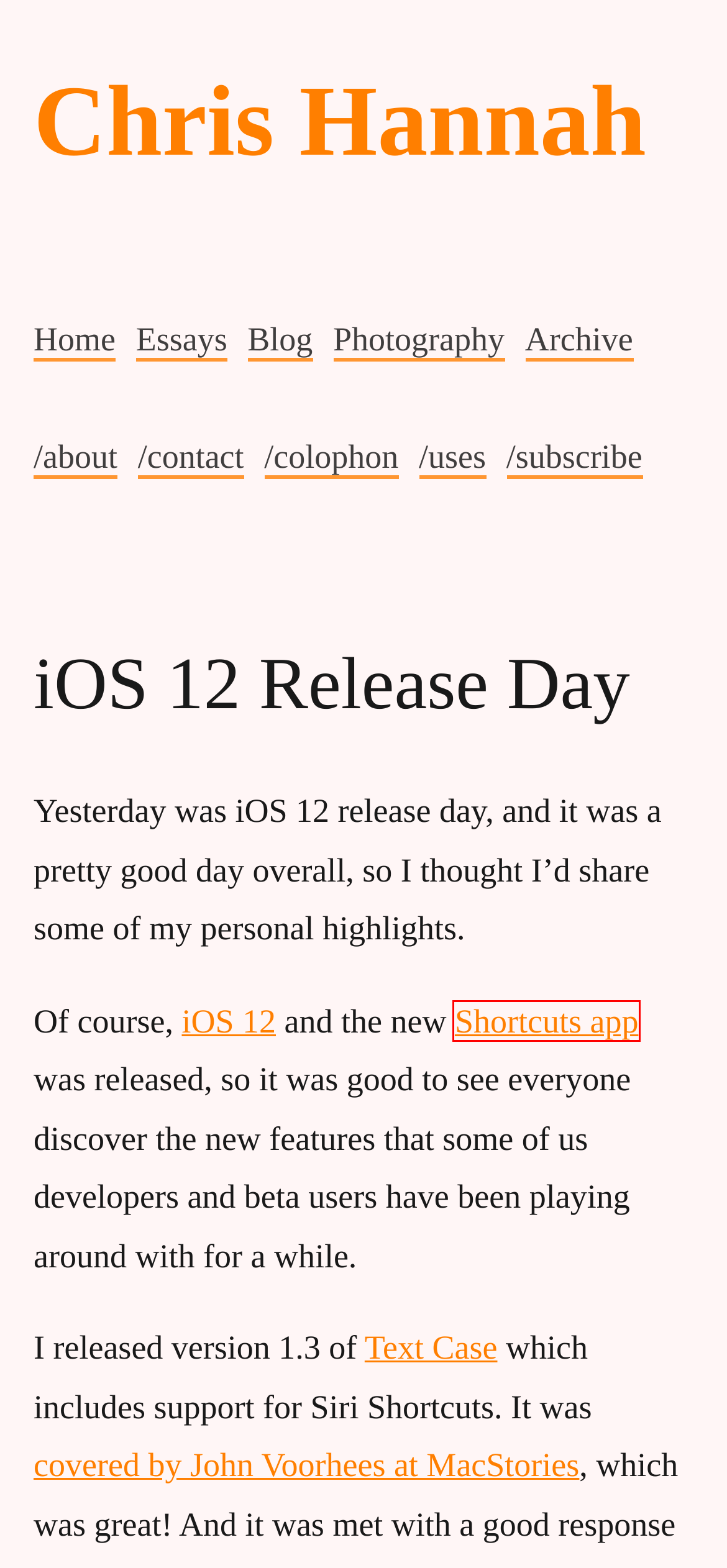You have a screenshot of a webpage with a red rectangle bounding box around a UI element. Choose the best description that matches the new page after clicking the element within the bounding box. The candidate descriptions are:
A. Text Case Adds Siri Shortcut Support for Text Transformations - MacStories
B. ‎Shortcuts on the App Store
C. ‎Ulysses Mobile on the App Store
D. ‎PCalc on the App Store
E. ‎Citymapper: Your Transport App on the App Store
F. iOS 17 - Apple (UK)
G. ‎Text Case on the App Store
H. ‎1Password - Password Manager on the App Store

B